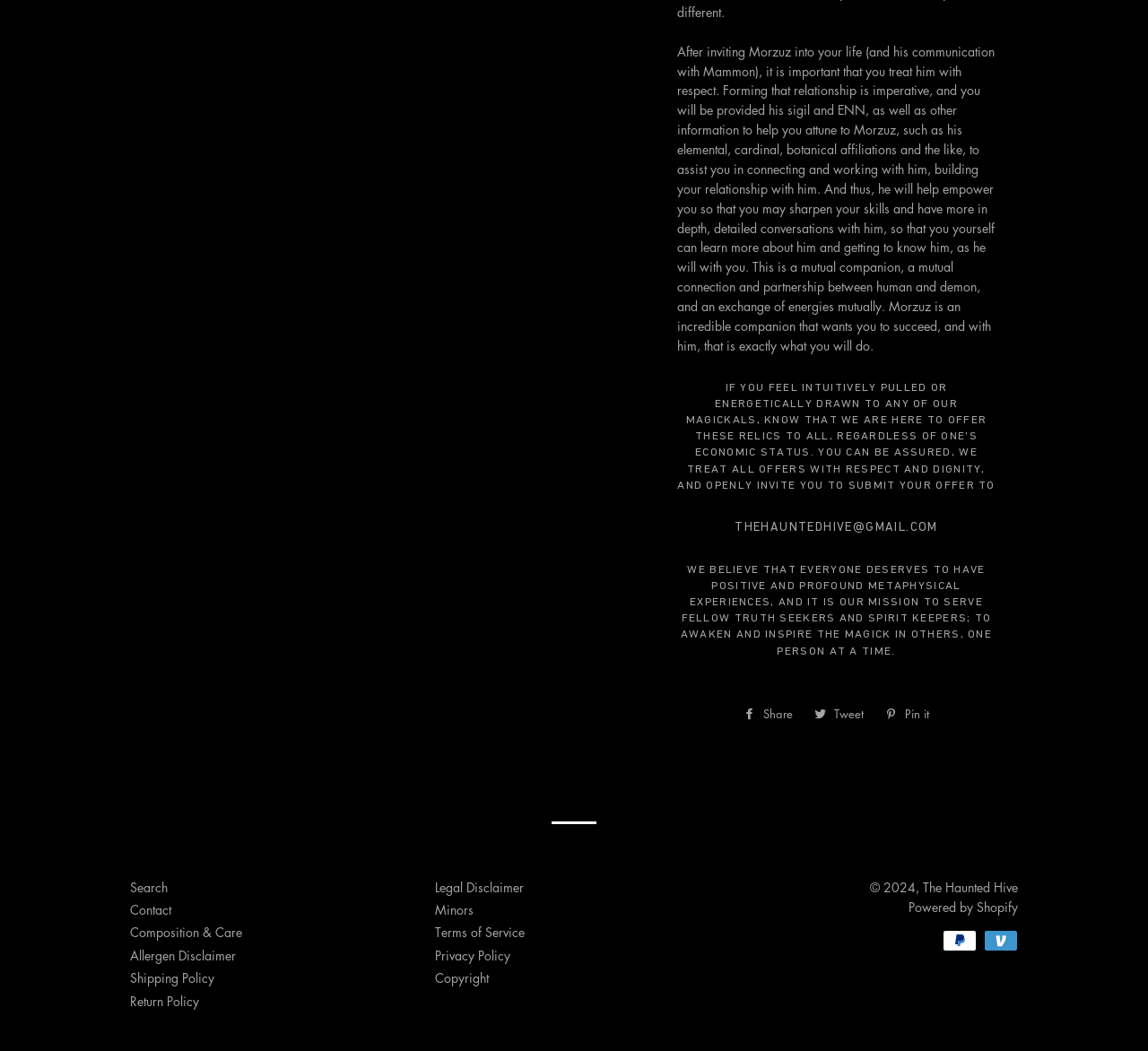Please indicate the bounding box coordinates for the clickable area to complete the following task: "Click on 'Search'". The coordinates should be specified as four float numbers between 0 and 1, i.e., [left, top, right, bottom].

[0.113, 0.835, 0.146, 0.852]